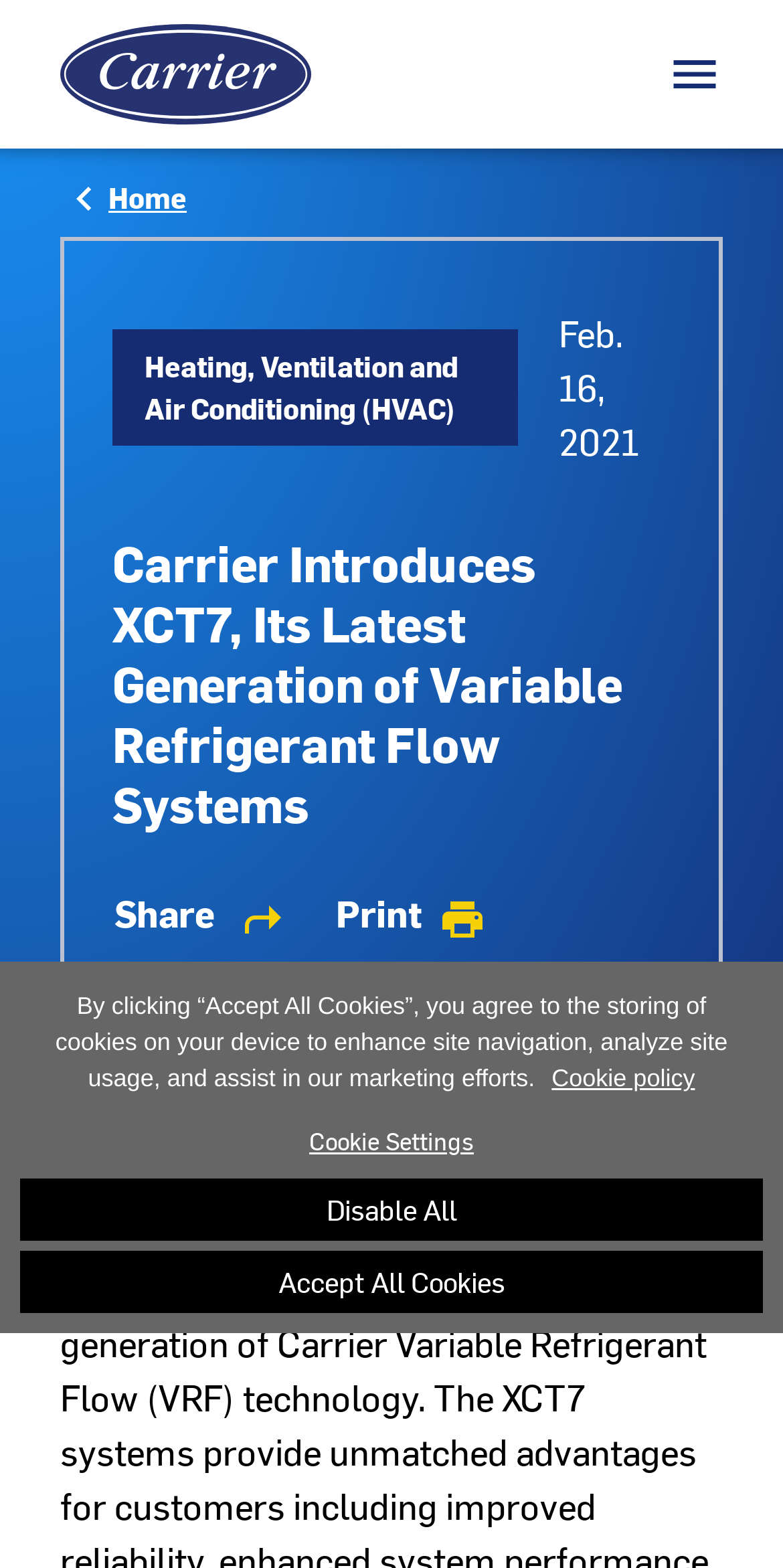Given the element description Menu, specify the bounding box coordinates of the corresponding UI element in the format (top-left x, top-left y, bottom-right x, bottom-right y). All values must be between 0 and 1.

None